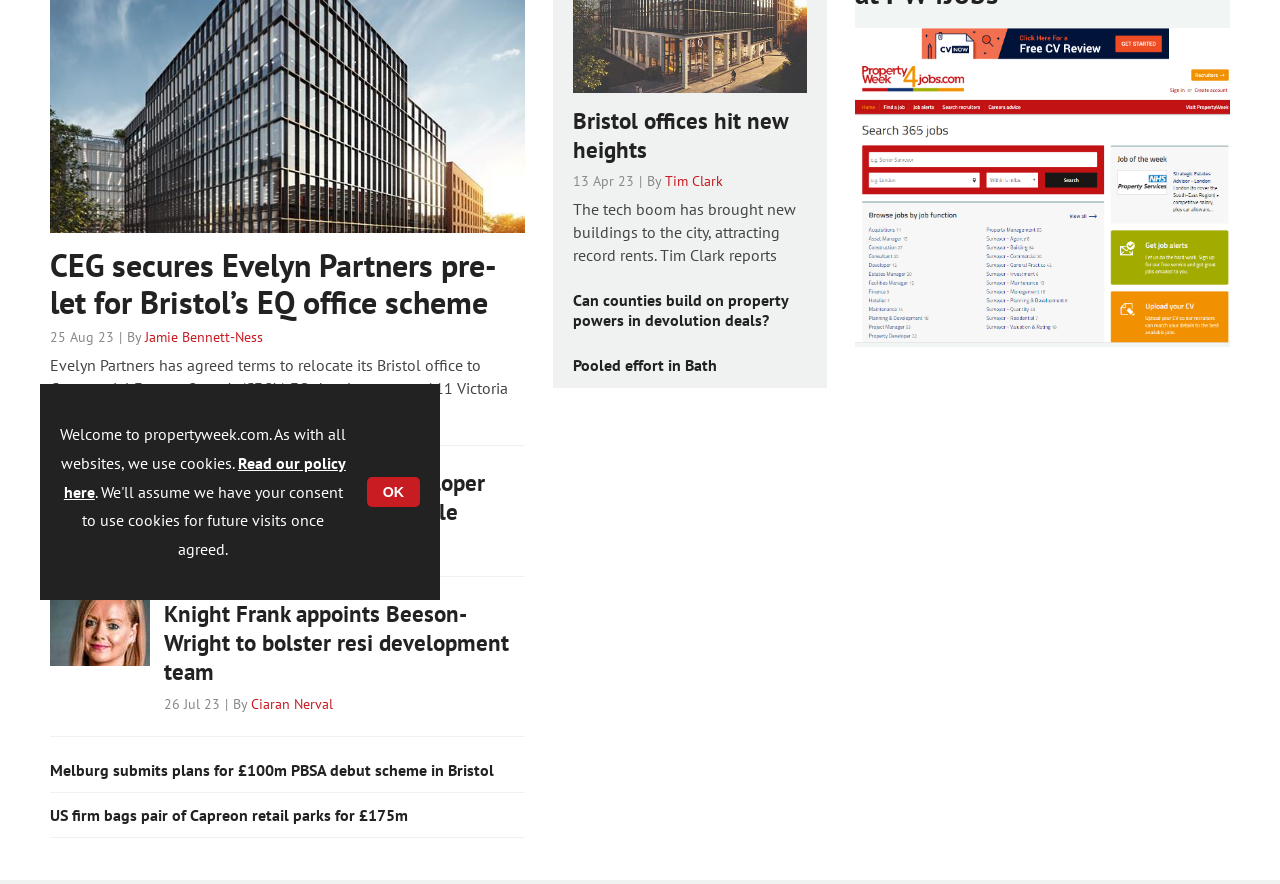Please find the bounding box for the following UI element description. Provide the coordinates in (top-left x, top-left y, bottom-right x, bottom-right y) format, with values between 0 and 1: Bristol offices hit new heights

[0.448, 0.12, 0.616, 0.185]